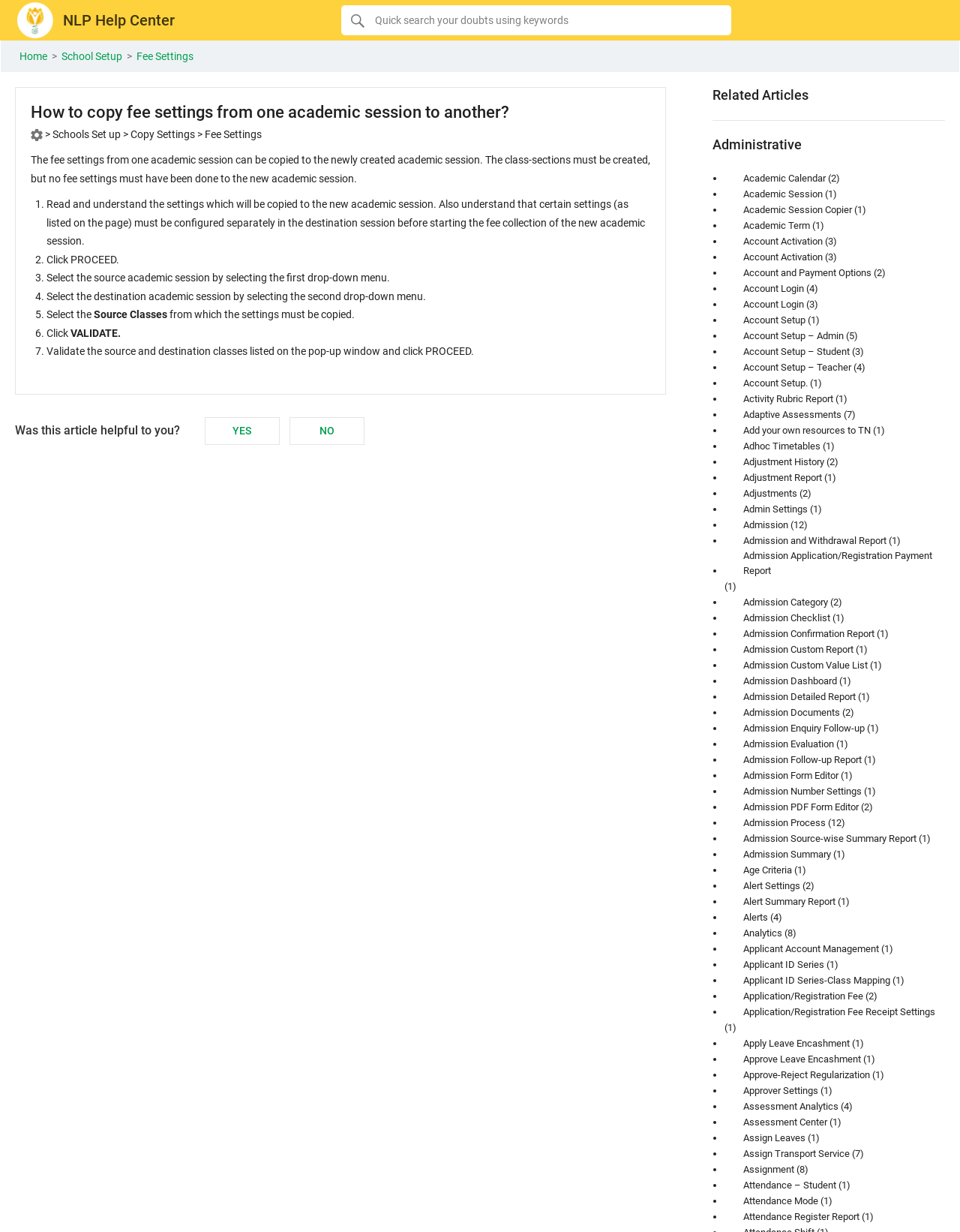Examine the image carefully and respond to the question with a detailed answer: 
What is the purpose of the 'Validate' button?

The 'Validate' button is used to validate the source and destination classes listed on the pop-up window. This step is important to ensure that the classes are correctly matched before proceeding with the copy process.